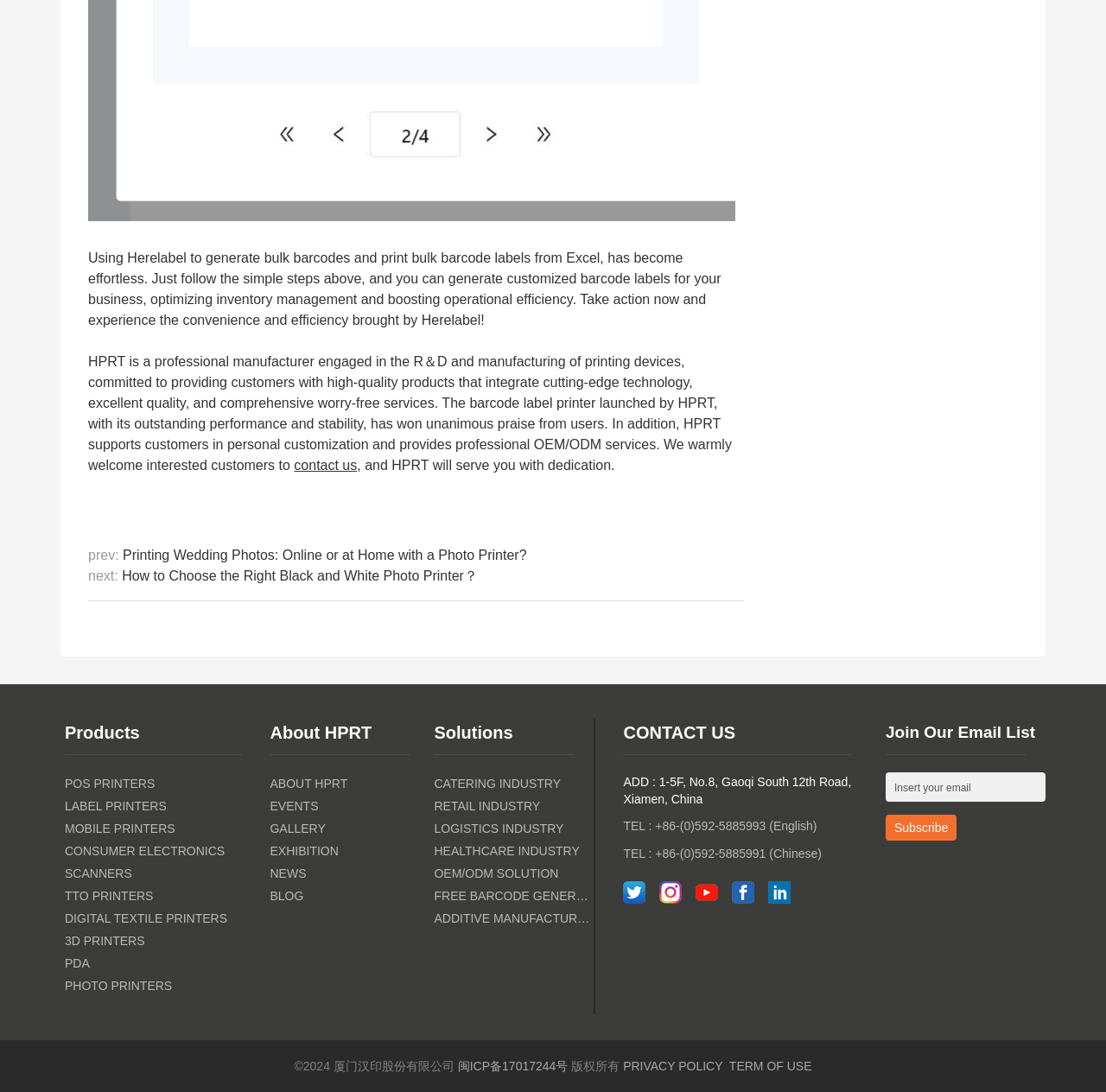Please identify the bounding box coordinates of the area I need to click to accomplish the following instruction: "Click on 'LABEL PRINTERS'".

[0.059, 0.732, 0.236, 0.745]